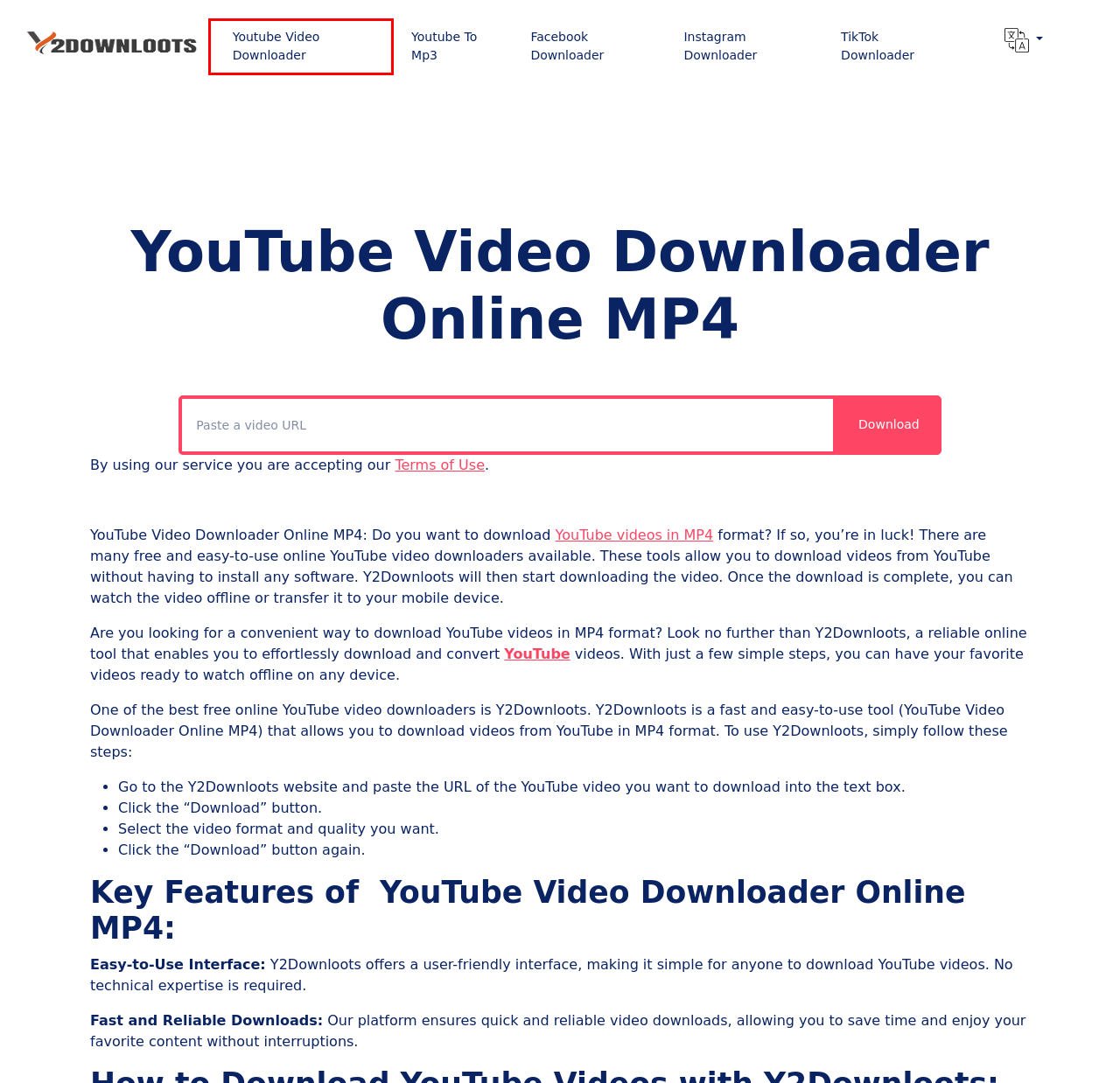Analyze the webpage screenshot with a red bounding box highlighting a UI element. Select the description that best matches the new webpage after clicking the highlighted element. Here are the options:
A. Download Instagram Videos - Y2downloots
B. Terms Of Service - Y2downloots
C. YouTube Video Downloader | Download videos from YouTube
D. Facebook Video Downloader in mp4 1080p 720p 4K Mp3
E. Youtube To Mp3 Converter Online - Y2downloots
F. Download YouTube Videos in mp4 mp3 1080p Wav 720p 480p
G. Download TikTok Videos - Y2downloots
H. Contact Us - Y2downloots

C